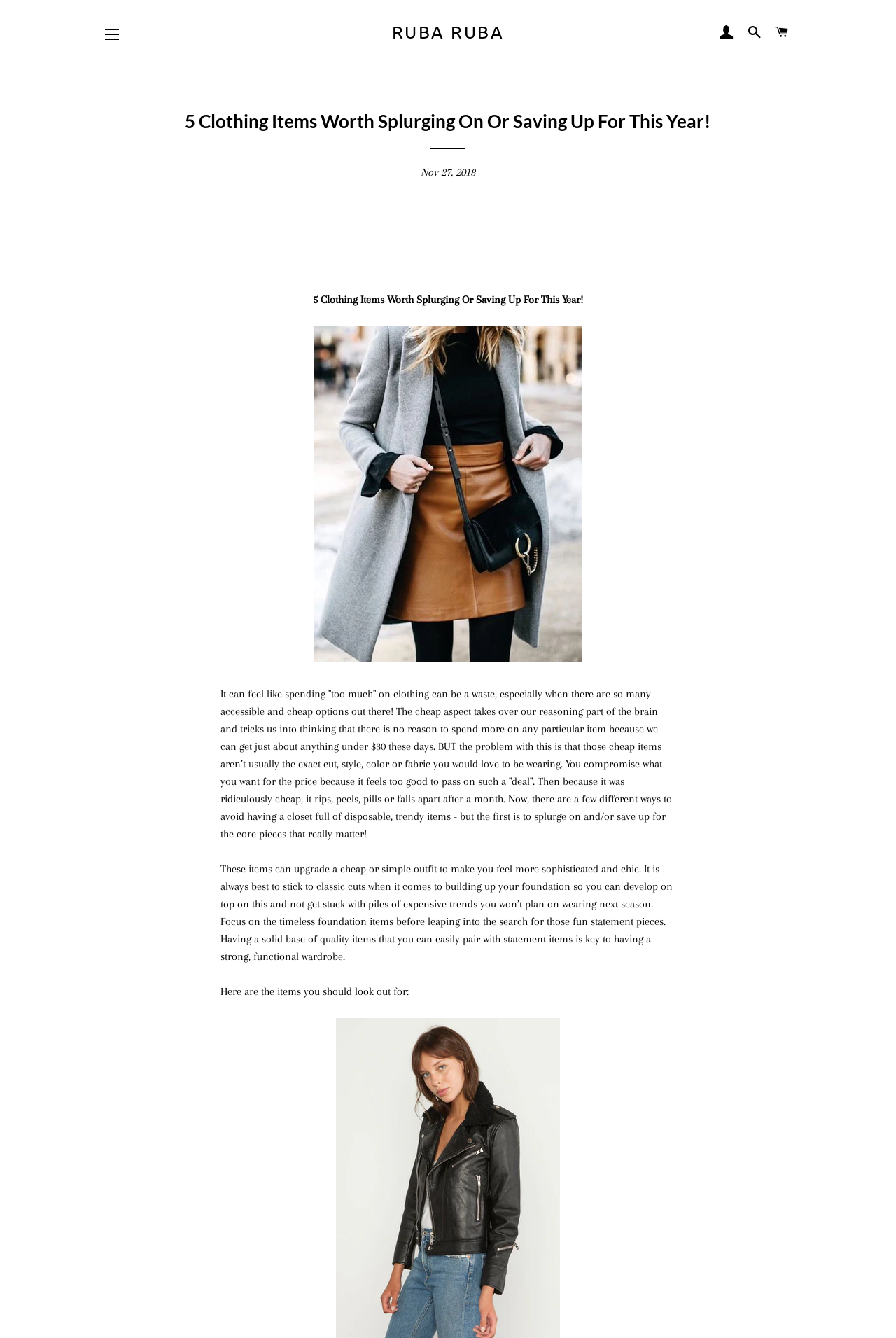Extract the main heading text from the webpage.

5 Clothing Items Worth Splurging On Or Saving Up For This Year!